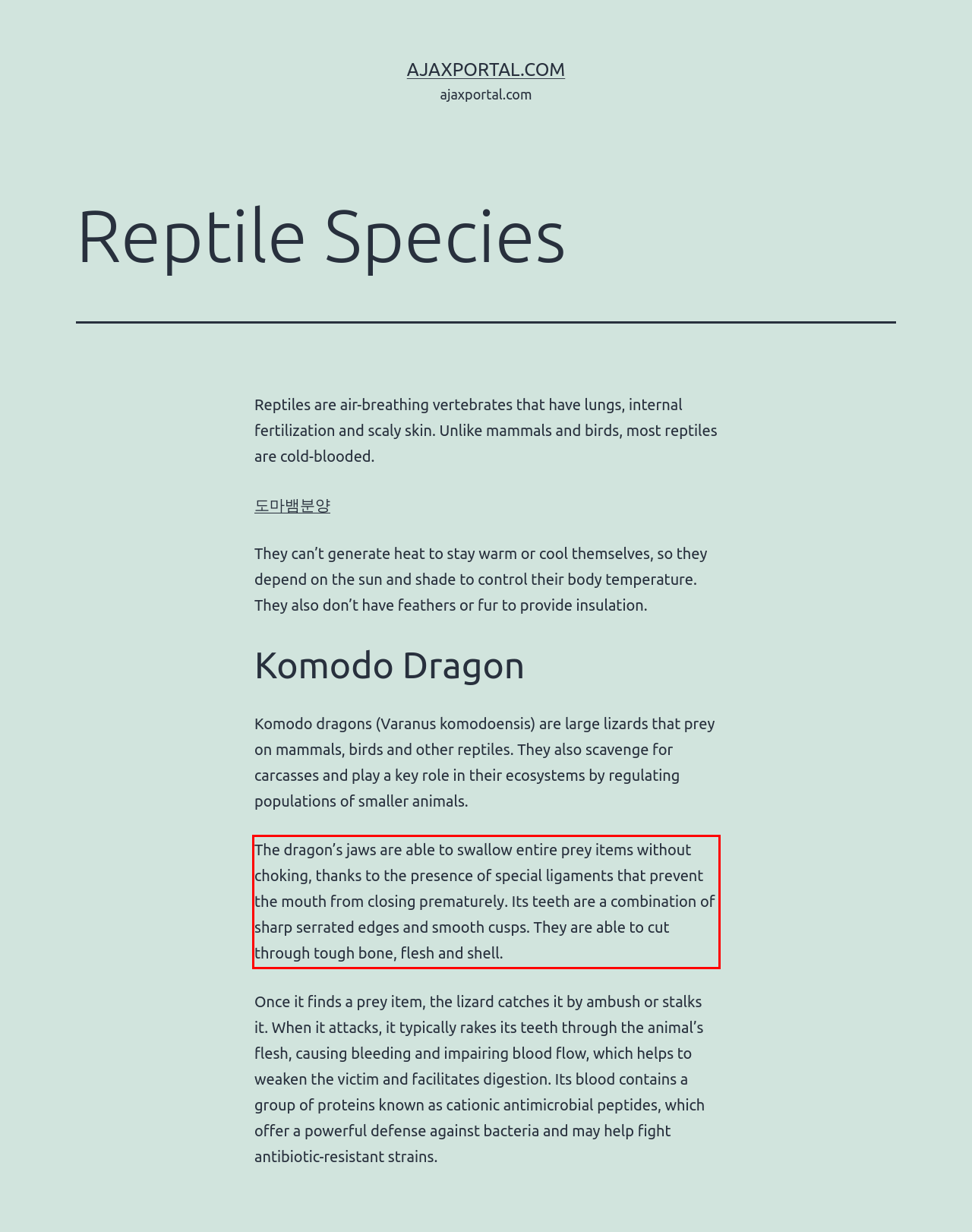Locate the red bounding box in the provided webpage screenshot and use OCR to determine the text content inside it.

The dragon’s jaws are able to swallow entire prey items without choking, thanks to the presence of special ligaments that prevent the mouth from closing prematurely. Its teeth are a combination of sharp serrated edges and smooth cusps. They are able to cut through tough bone, flesh and shell.